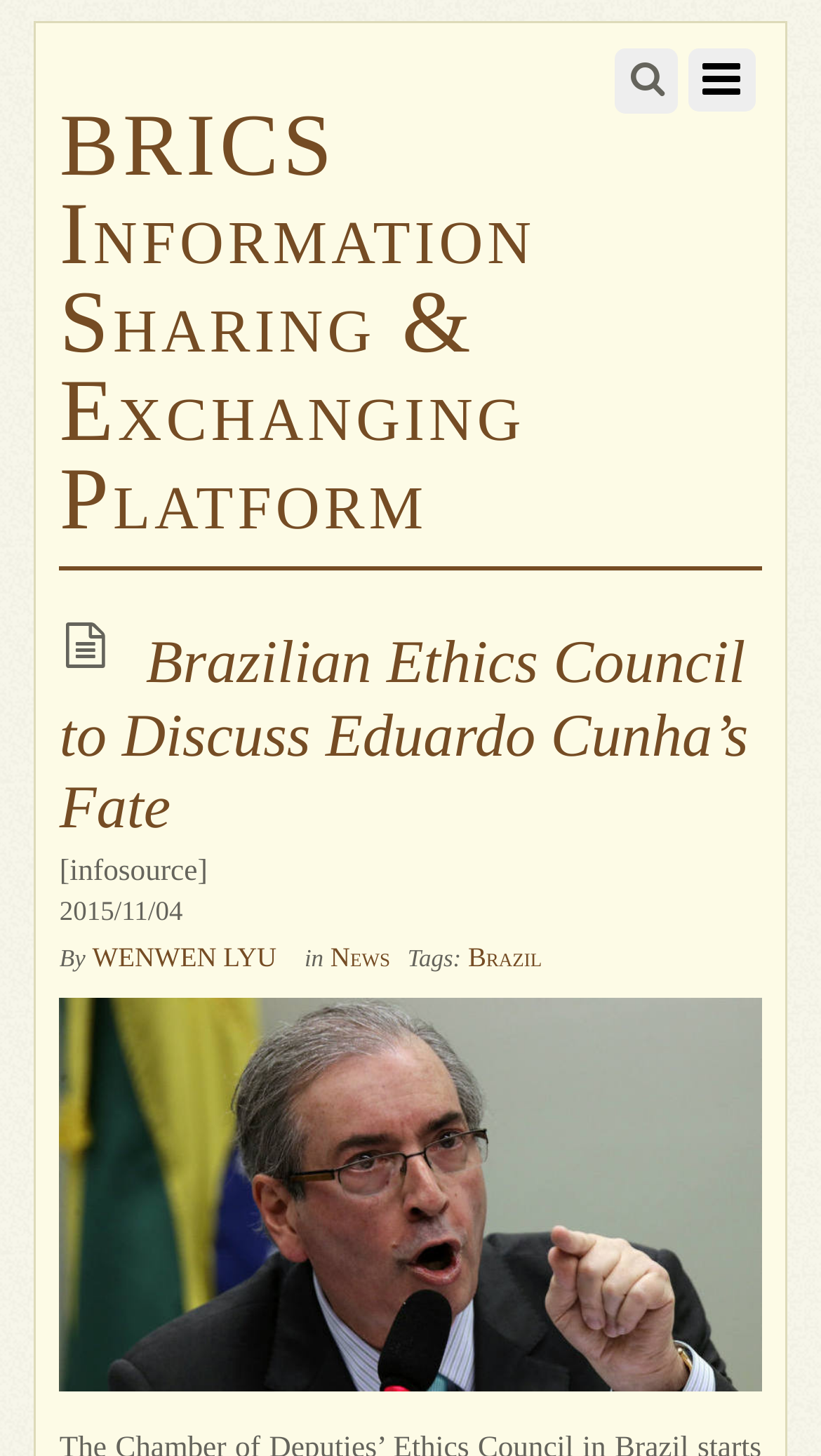What is the topic of the news article?
Kindly give a detailed and elaborate answer to the question.

The topic of the news article can be determined by looking at the main heading 'Brazilian Ethics Council to Discuss Eduardo Cunha’s Fate' which suggests that the article is about Eduardo Cunha's fate.